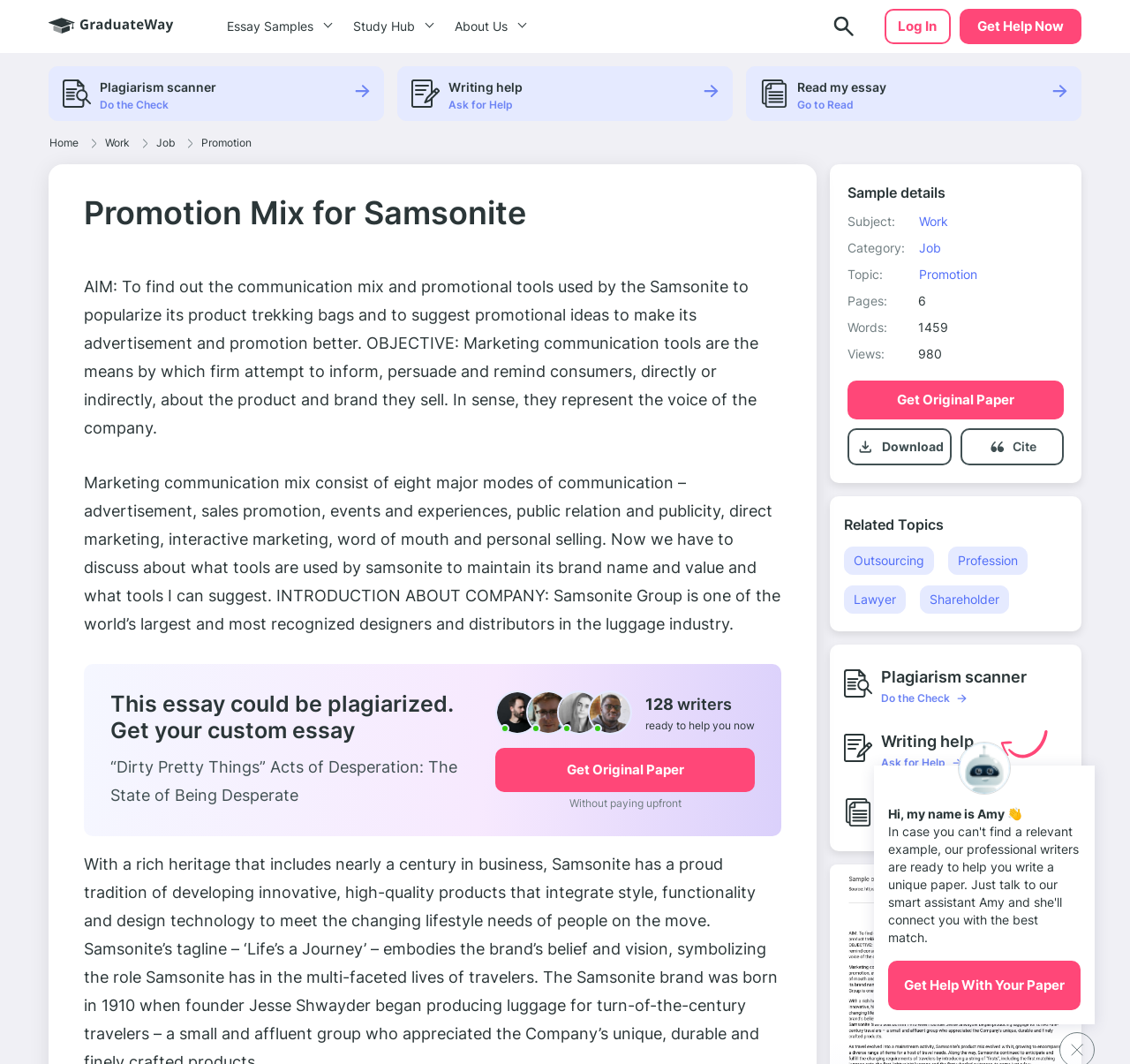What is the purpose of the 'Plagiarism scanner' button?
Please respond to the question with a detailed and informative answer.

The 'Plagiarism scanner' button is likely used to check the essay for plagiarism, as indicated by the text 'Plagiarism scanner' and 'Do the Check' next to the button.